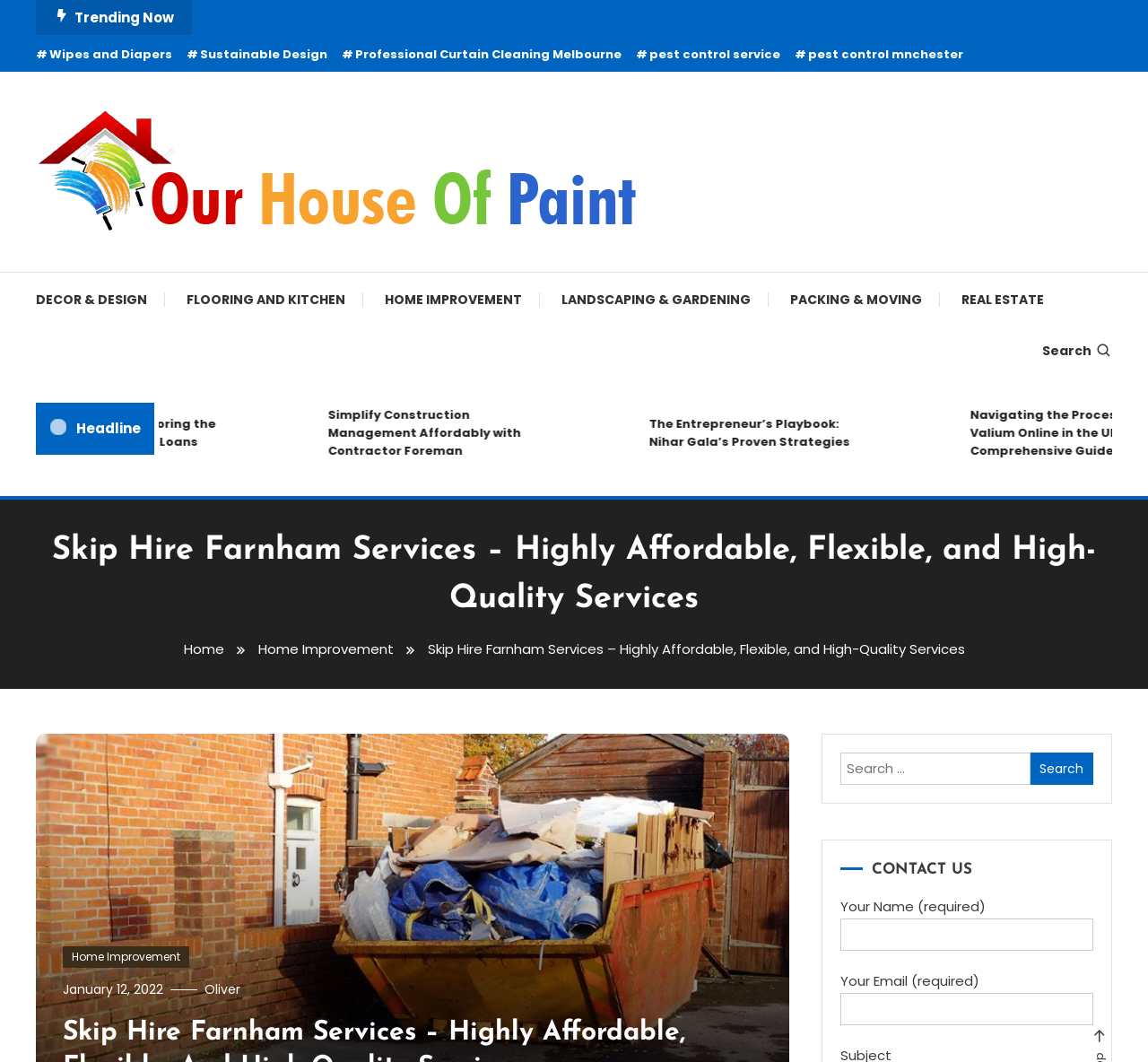What is the purpose of the search bar?
Examine the image closely and answer the question with as much detail as possible.

The search bar is located at the top right corner of the webpage, and it has a placeholder text 'Search for:'. This suggests that the purpose of the search bar is to allow users to search for specific services or keywords related to Home Improvement.